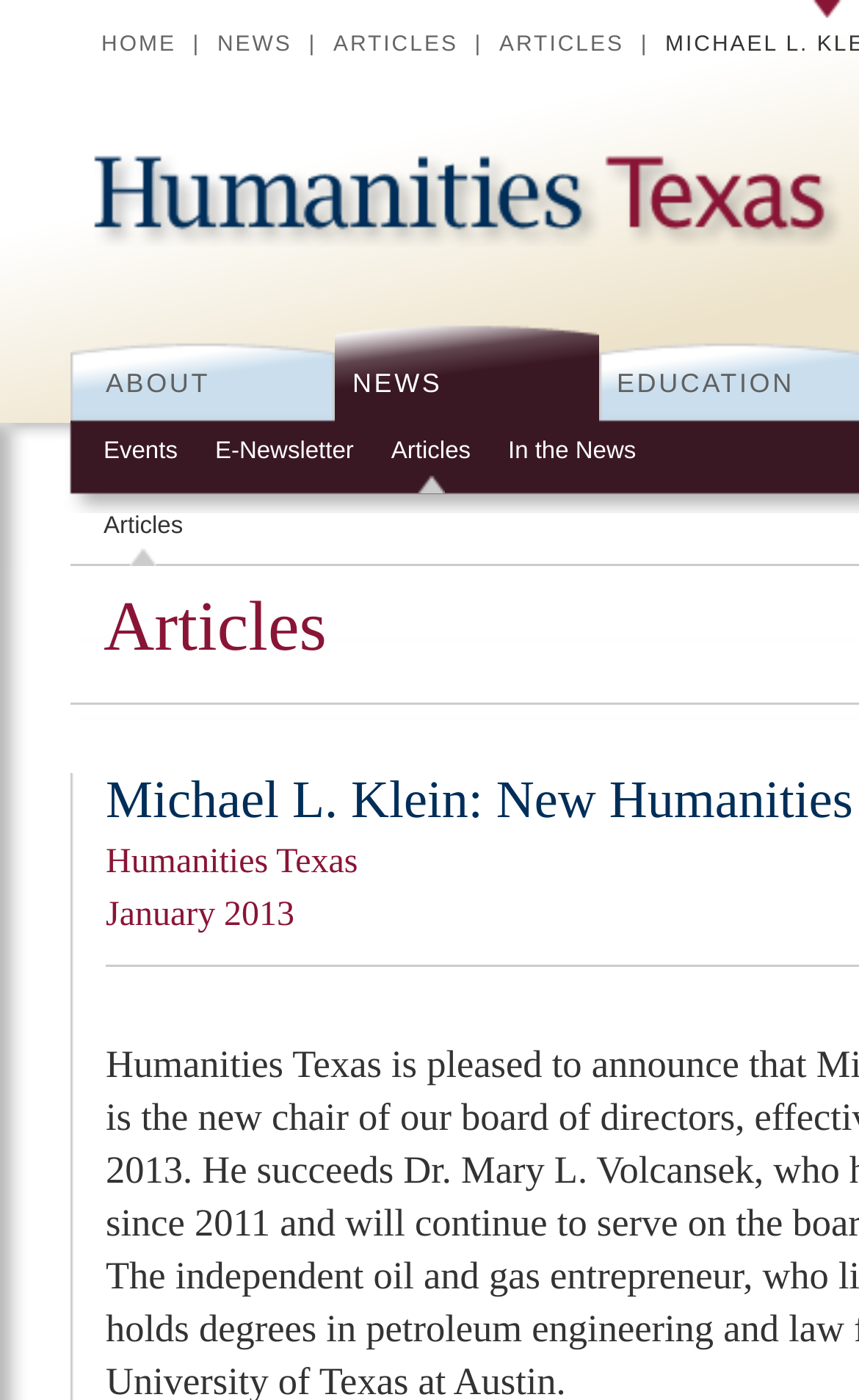Please find the bounding box coordinates of the element that must be clicked to perform the given instruction: "access ARTICLES". The coordinates should be four float numbers from 0 to 1, i.e., [left, top, right, bottom].

[0.388, 0.0, 0.533, 0.066]